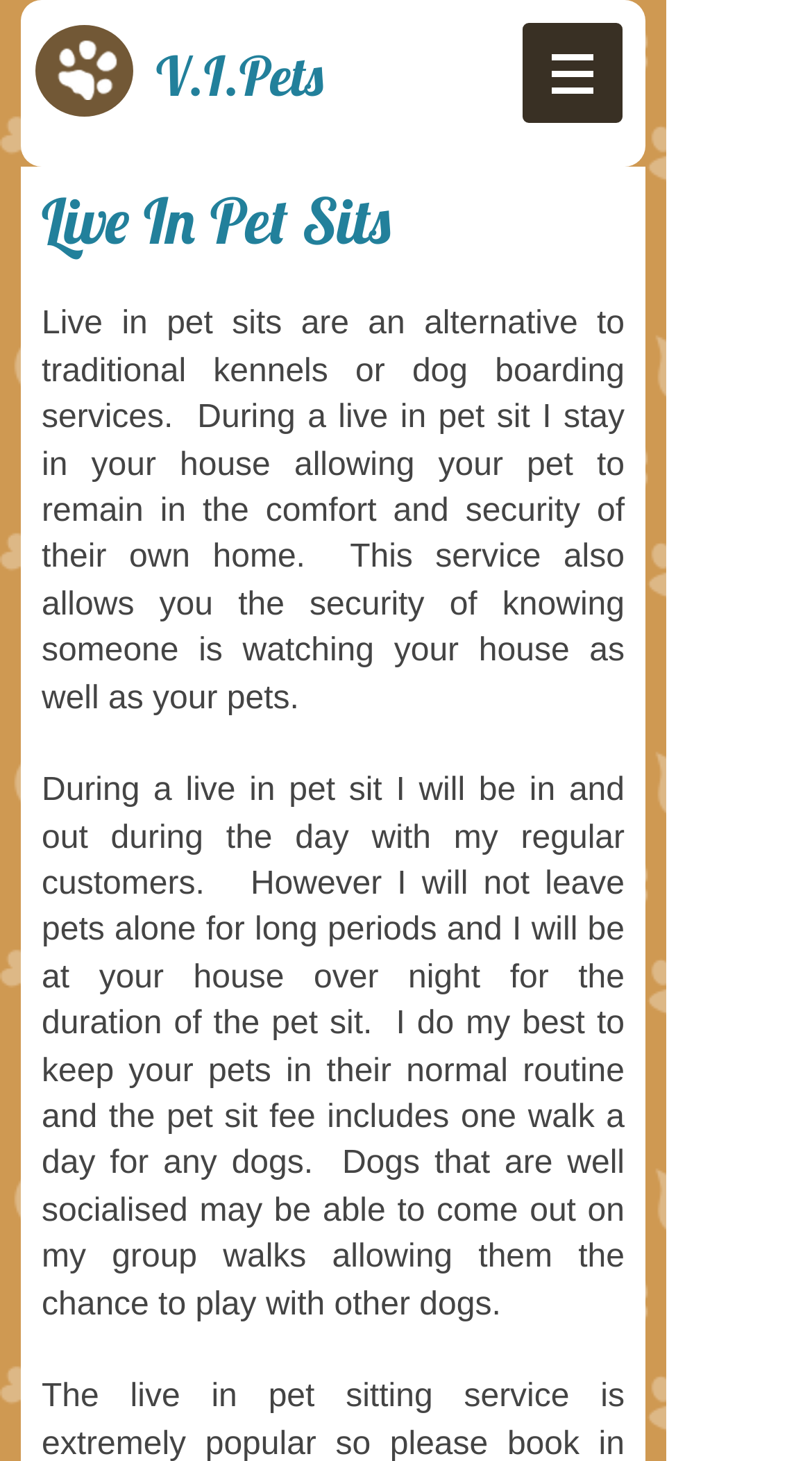Provide an in-depth caption for the elements present on the webpage.

The webpage is about Live In Pet Sits, a service that allows pets to stay in the comfort of their own home while their owners are away. At the top left of the page, there is a link with no text. Below it, there is a heading that reads "V.I.Pets". On the top right, there is a navigation menu labeled "Site" with a button that has a popup menu, accompanied by a small image.

Below the navigation menu, there is a prominent heading that reads "Live In Pet Sits". Next to it, there is a brief paragraph of text that explains the service, stating that it is an alternative to traditional kennels or dog boarding services, where the pet sitter stays in the pet's home, providing comfort and security to the pet and the homeowner. 

Further down, there is another paragraph of text that details the pet sitter's schedule, mentioning that they will be in and out during the day, but will not leave pets alone for long periods and will stay overnight. The text also mentions that the pet sit fee includes one walk a day for dogs, and that well-socialized dogs may be able to join group walks.